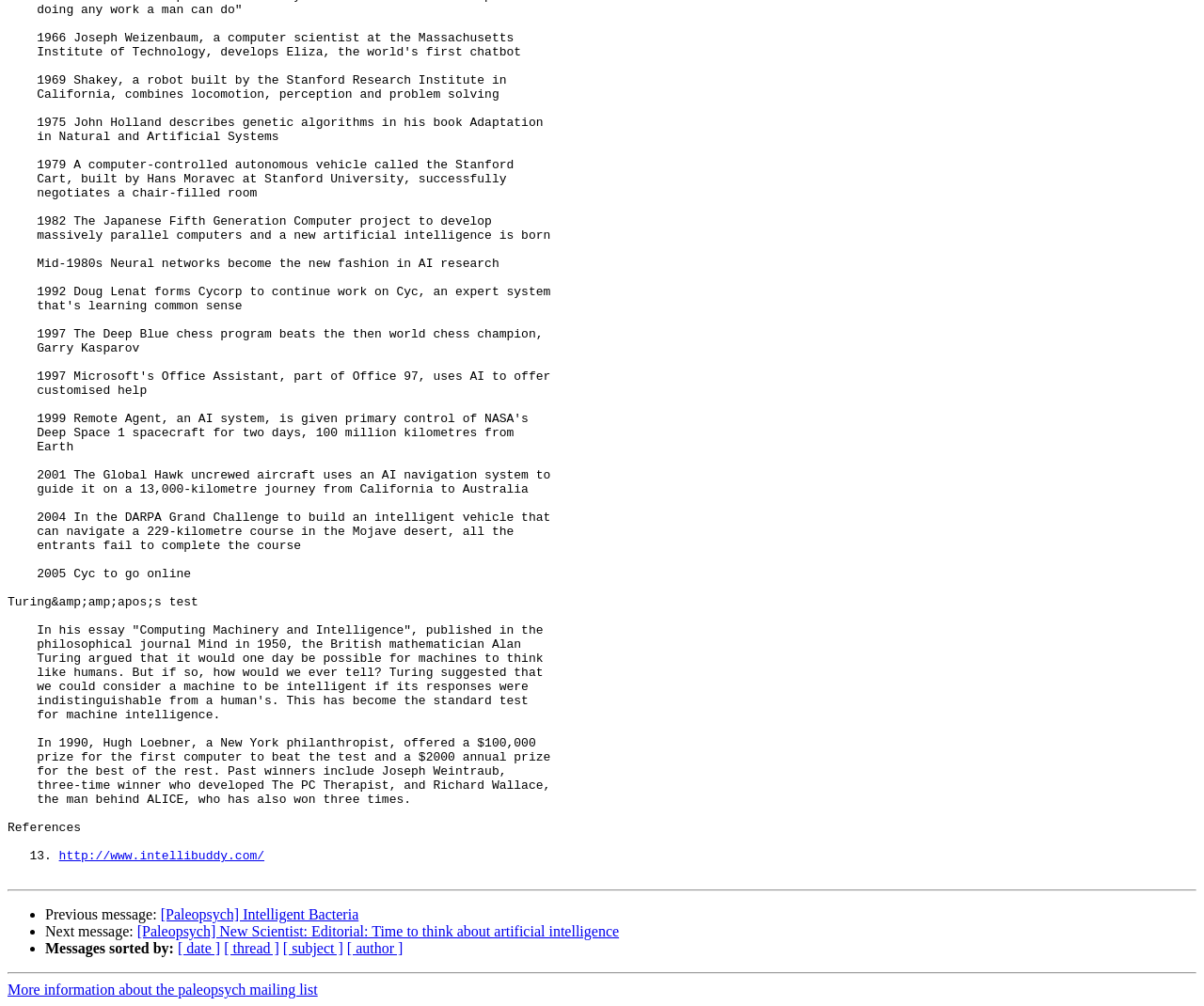Given the description of a UI element: "http://www.intellibuddy.com/", identify the bounding box coordinates of the matching element in the webpage screenshot.

[0.049, 0.844, 0.22, 0.858]